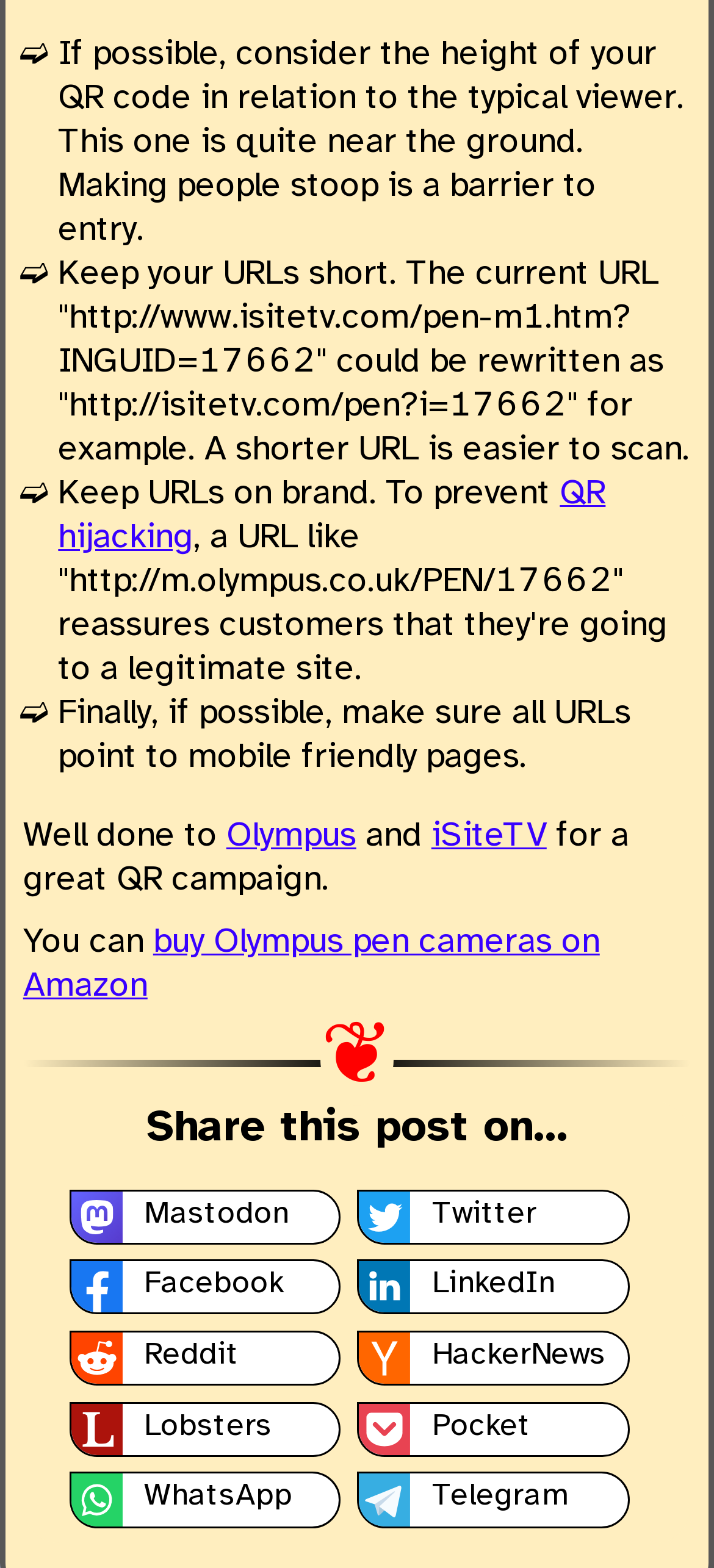Determine the bounding box coordinates of the section to be clicked to follow the instruction: "Click on the link to buy Olympus pen cameras on Amazon". The coordinates should be given as four float numbers between 0 and 1, formatted as [left, top, right, bottom].

[0.032, 0.589, 0.84, 0.64]